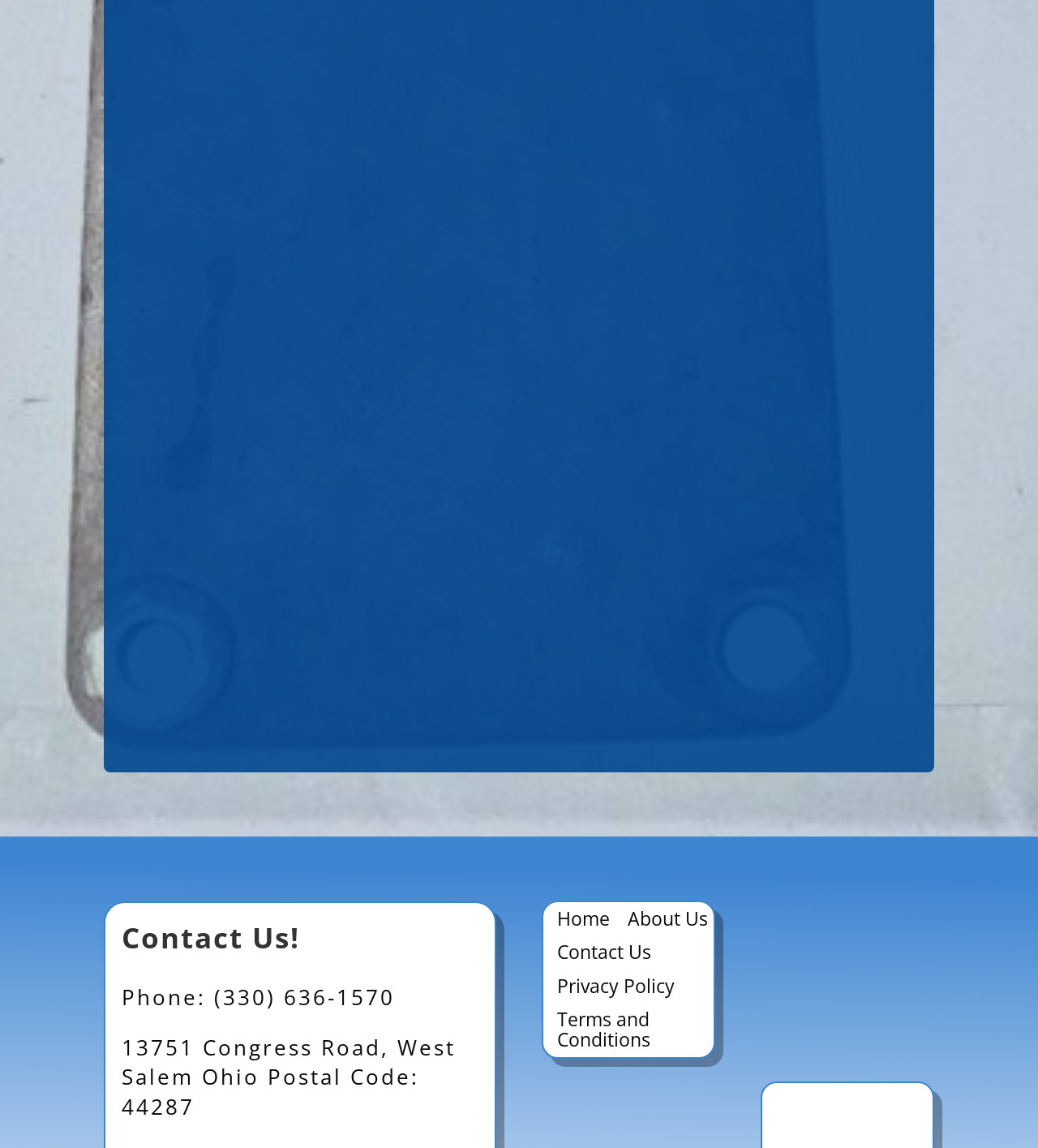Identify the bounding box for the element characterized by the following description: "Home".

[0.537, 0.792, 0.588, 0.815]